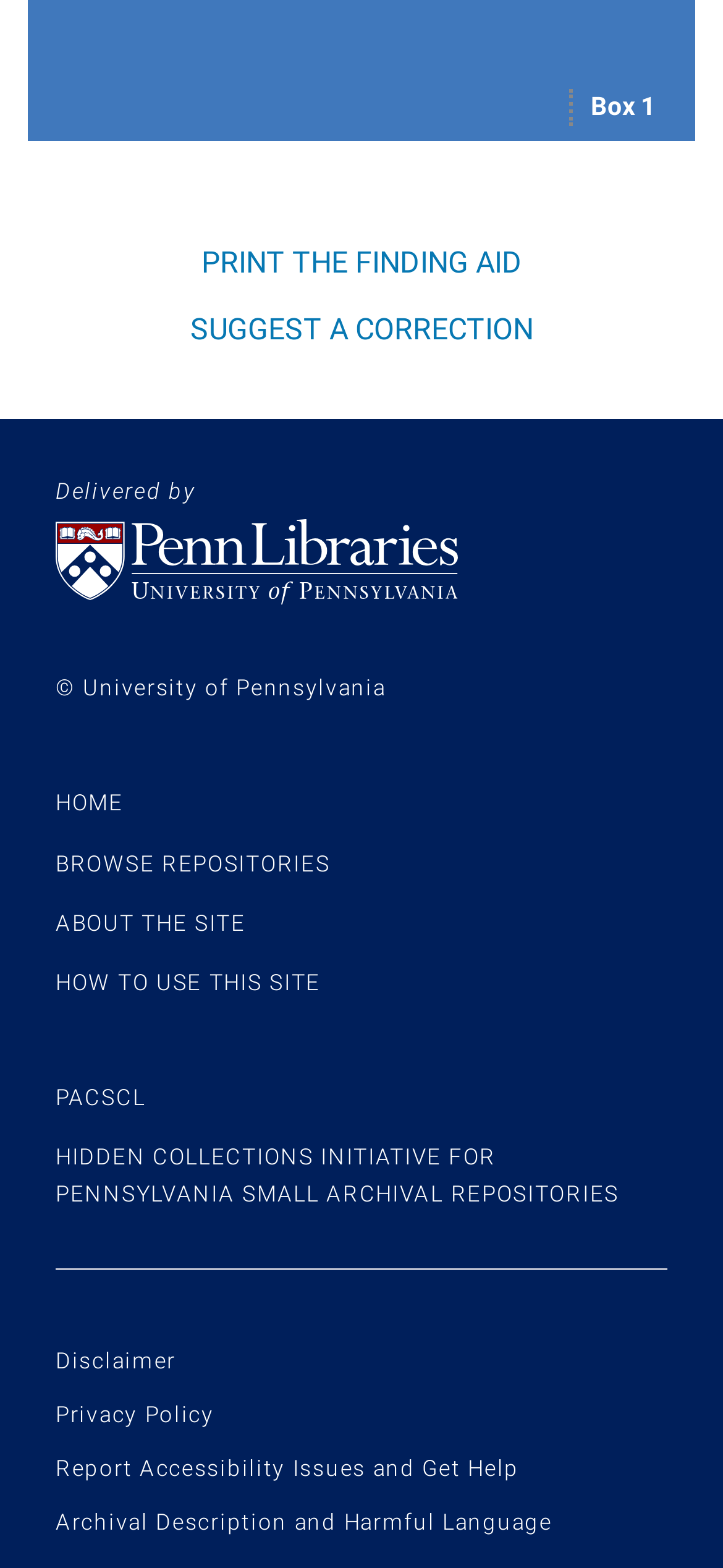Identify the bounding box coordinates of the region that needs to be clicked to carry out this instruction: "View shopping cart". Provide these coordinates as four float numbers ranging from 0 to 1, i.e., [left, top, right, bottom].

None